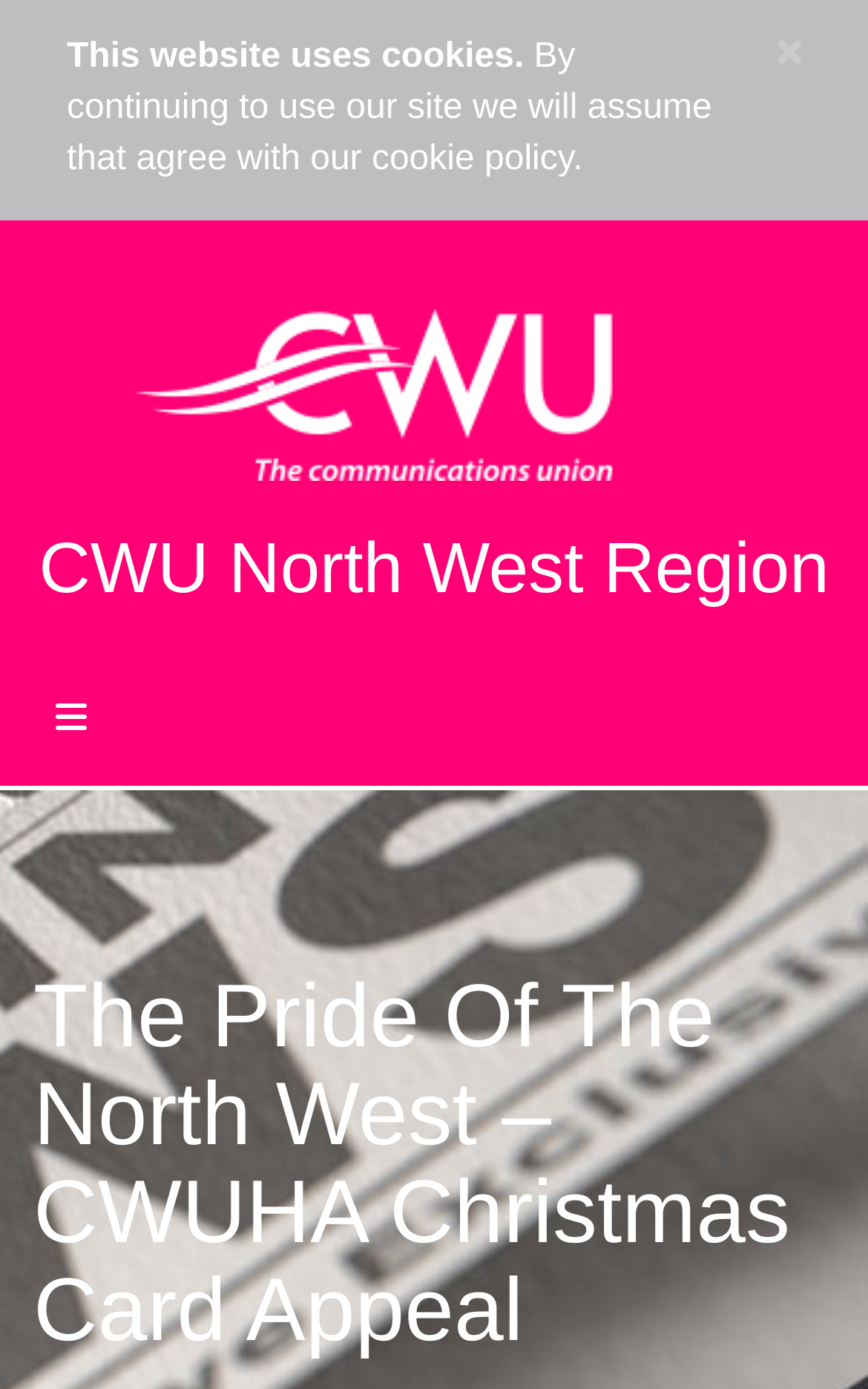Identify the bounding box of the UI element described as follows: "cookie policy.". Provide the coordinates as four float numbers in the range of 0 to 1 [left, top, right, bottom].

[0.428, 0.1, 0.671, 0.128]